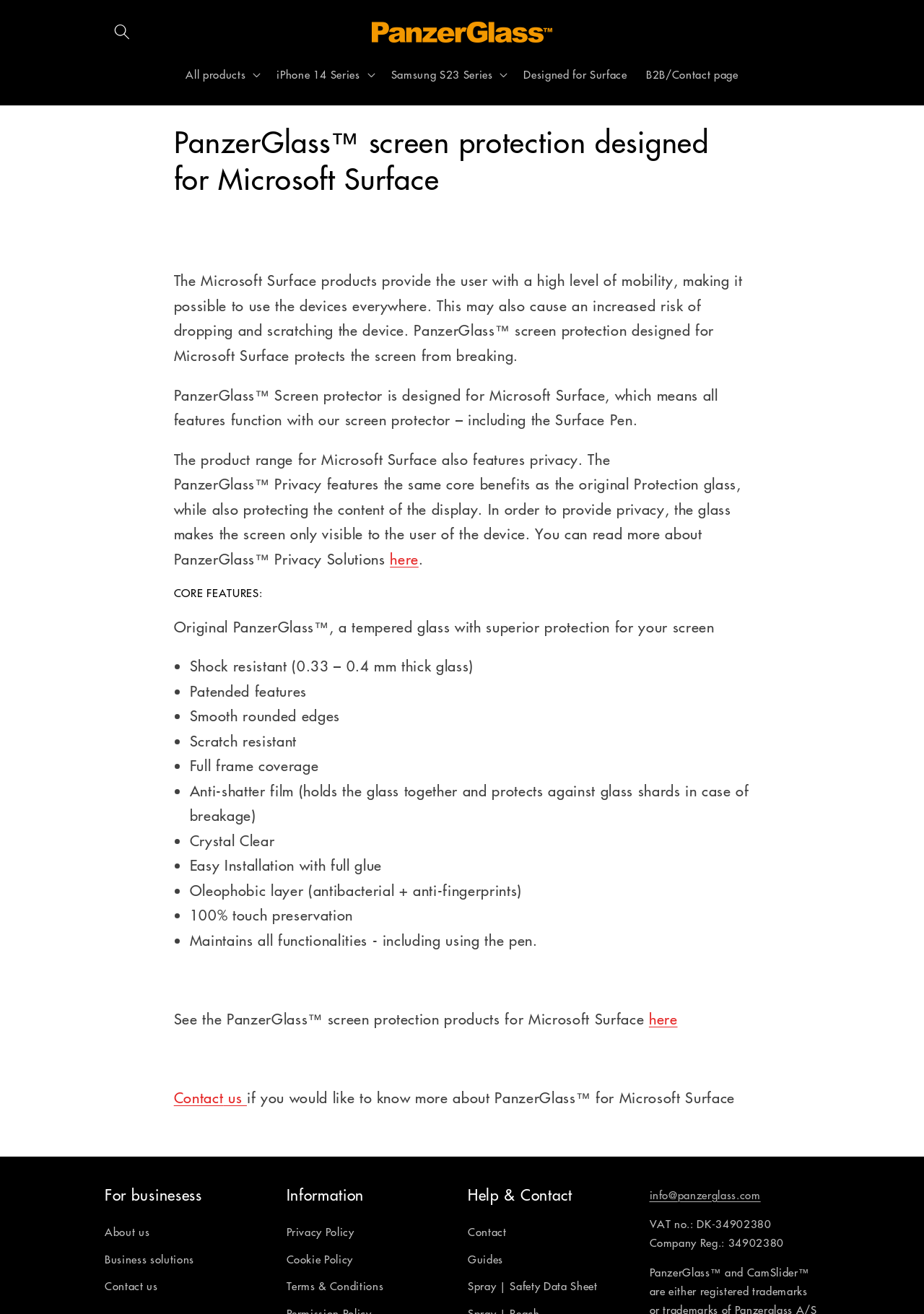Please provide a one-word or short phrase answer to the question:
What is the thickness of the shock resistant glass?

0.33 – 0.4 mm